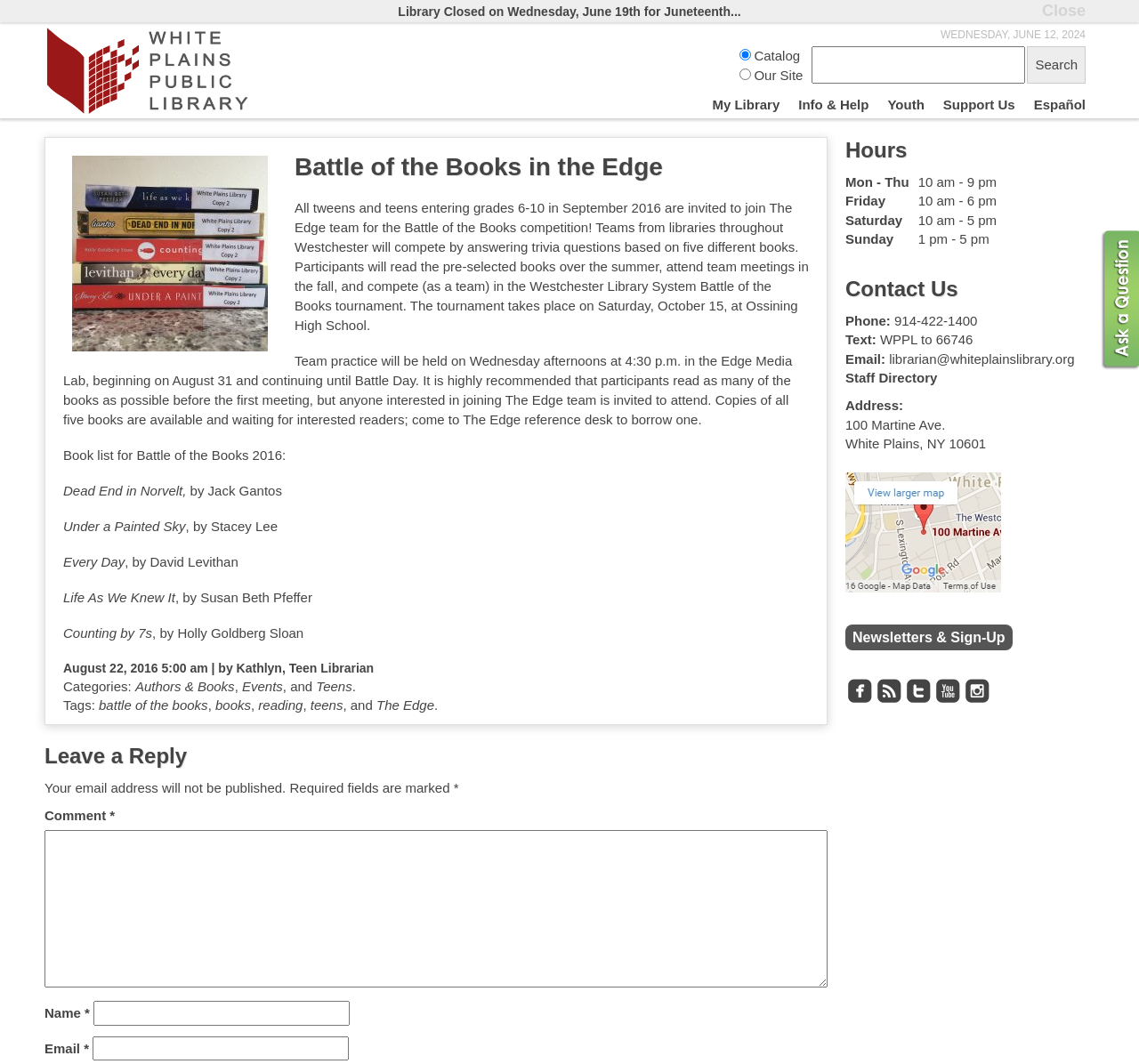What is the phone number of the library?
Answer the question with a detailed explanation, including all necessary information.

I found the answer by looking at the 'Contact Us' section of the webpage, which lists the phone number as 914-422-1400.